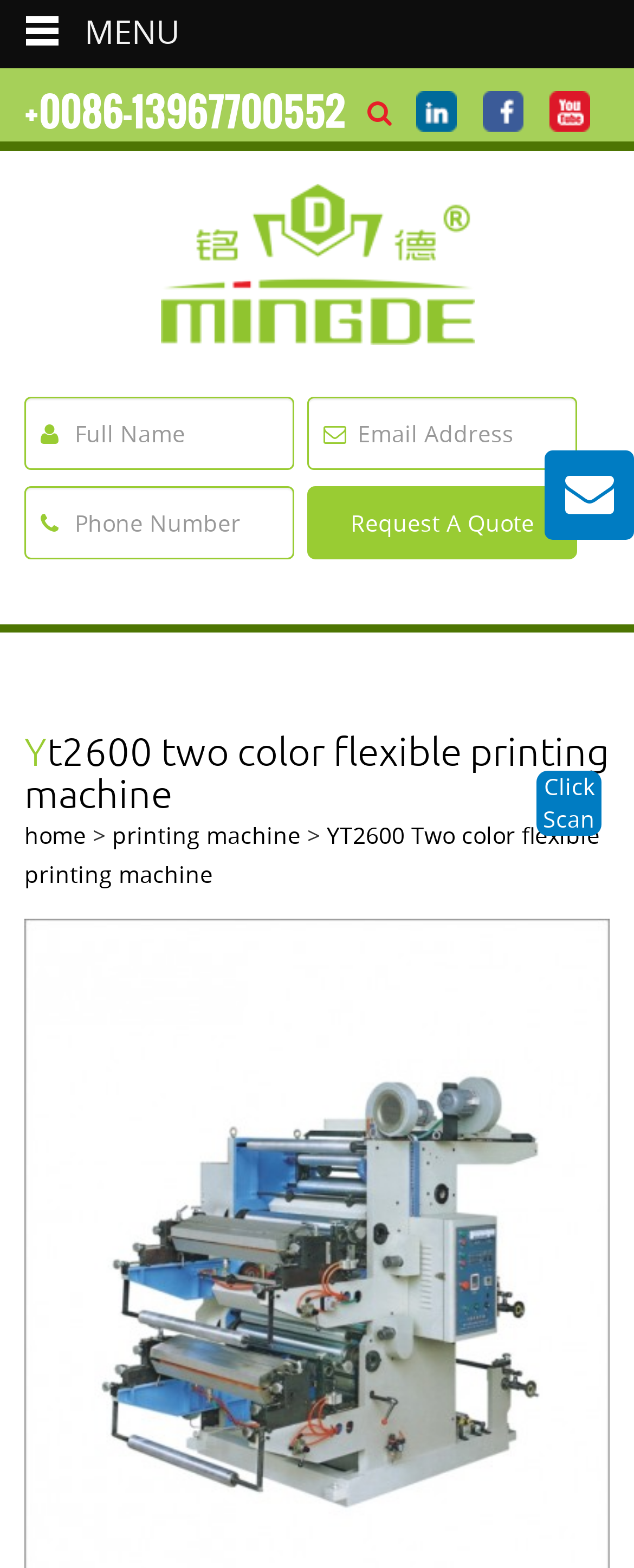Locate the bounding box coordinates of the clickable region to complete the following instruction: "Call the phone number."

[0.038, 0.053, 0.546, 0.09]